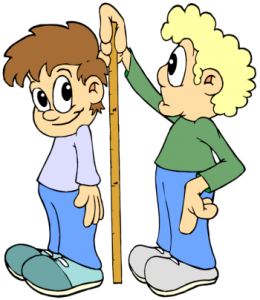What is the object held by the brown-haired child?
Answer with a single word or short phrase according to what you see in the image.

A tall ruler